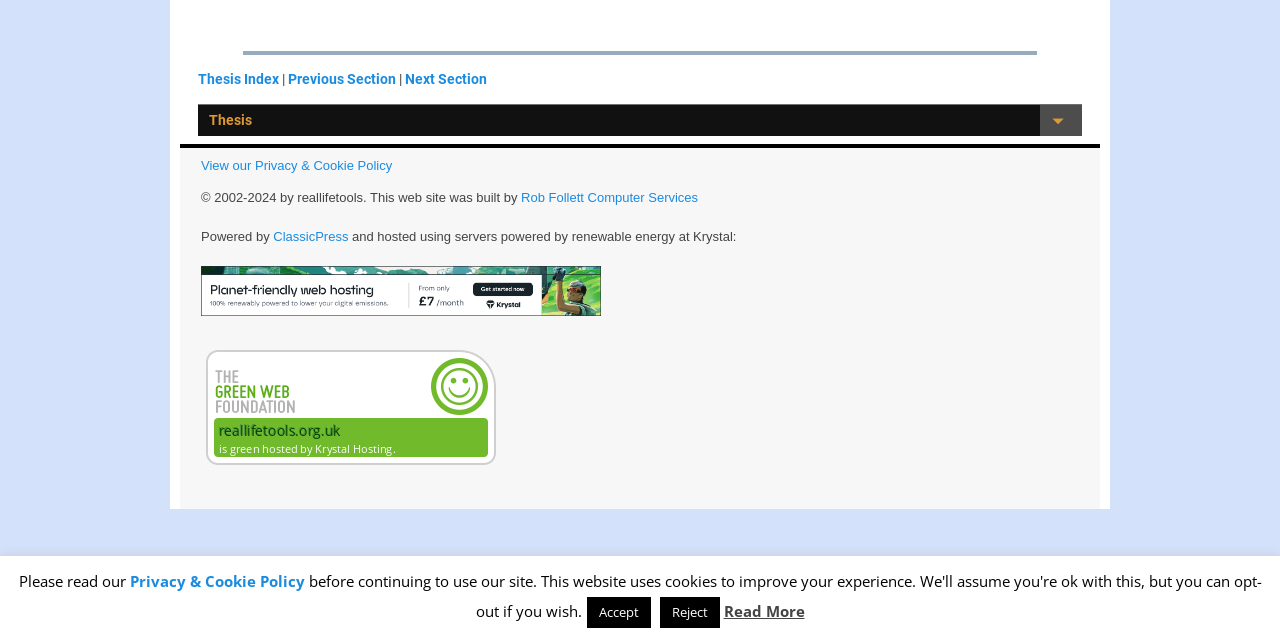Using the given description, provide the bounding box coordinates formatted as (top-left x, top-left y, bottom-right x, bottom-right y), with all values being floating point numbers between 0 and 1. Description: Thesis Index

[0.155, 0.111, 0.218, 0.136]